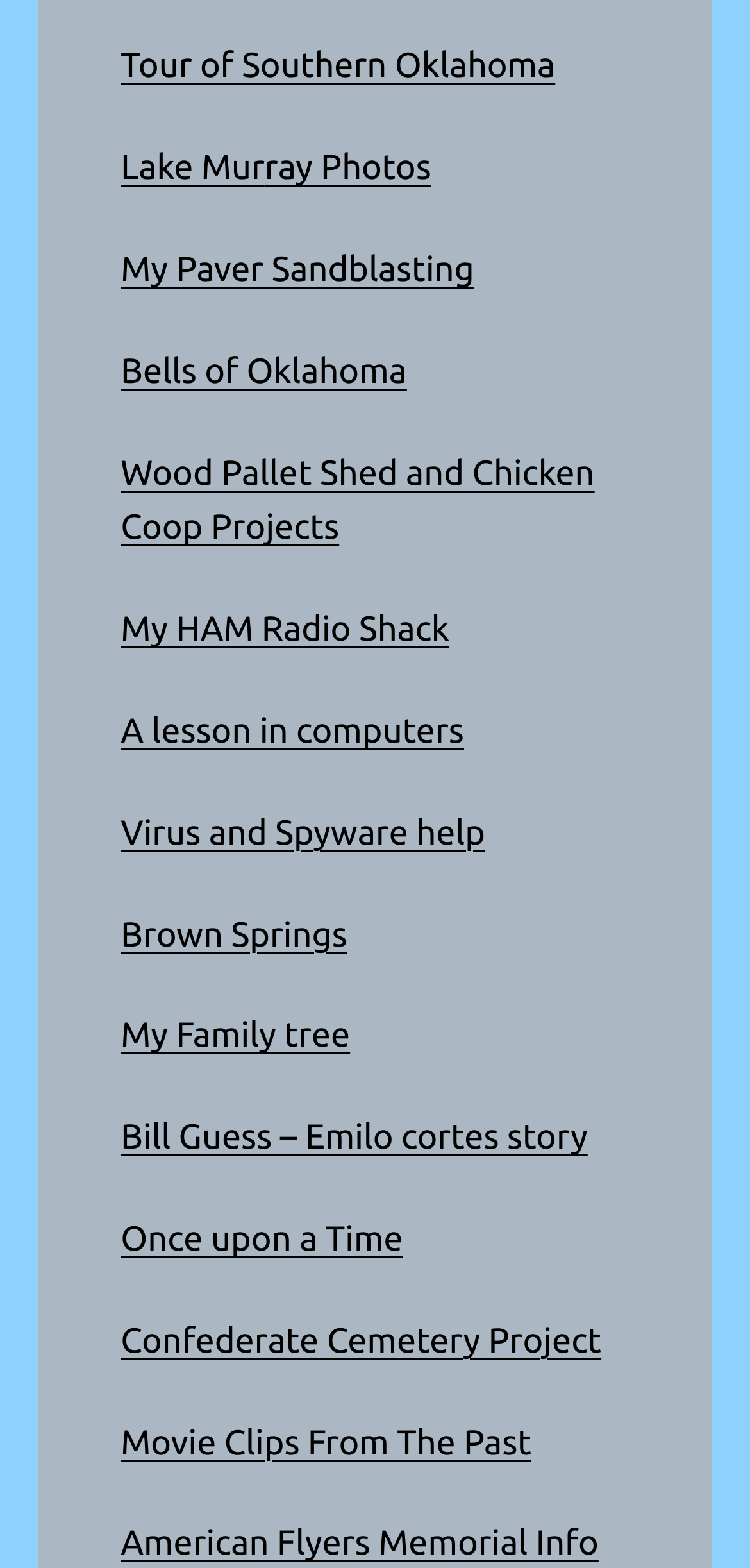Show the bounding box coordinates for the element that needs to be clicked to execute the following instruction: "Click the Buy Now button". Provide the coordinates in the form of four float numbers between 0 and 1, i.e., [left, top, right, bottom].

None